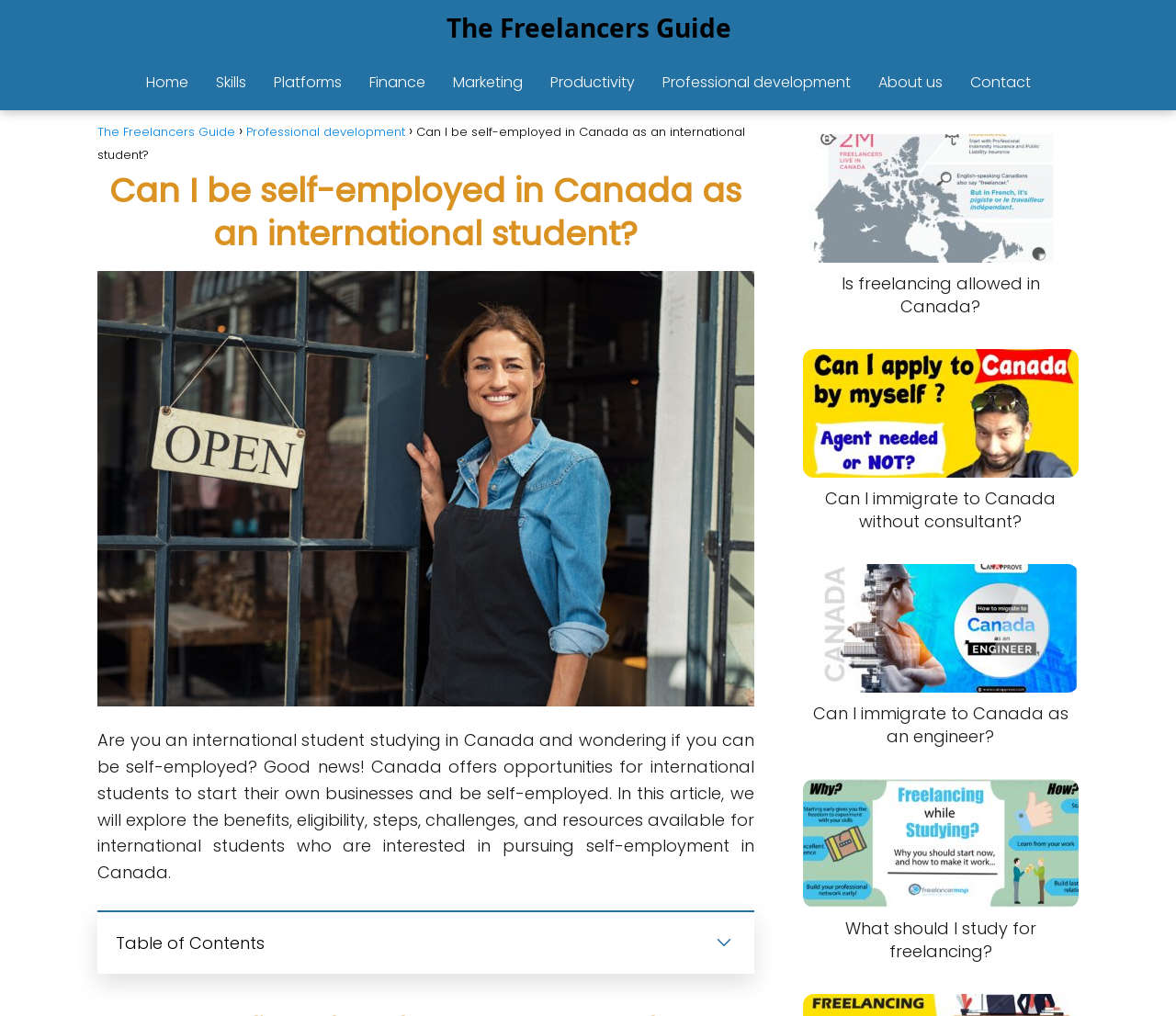Identify the bounding box for the UI element specified in this description: "alt="The Freelancers Guide"". The coordinates must be four float numbers between 0 and 1, formatted as [left, top, right, bottom].

[0.379, 0.016, 0.621, 0.037]